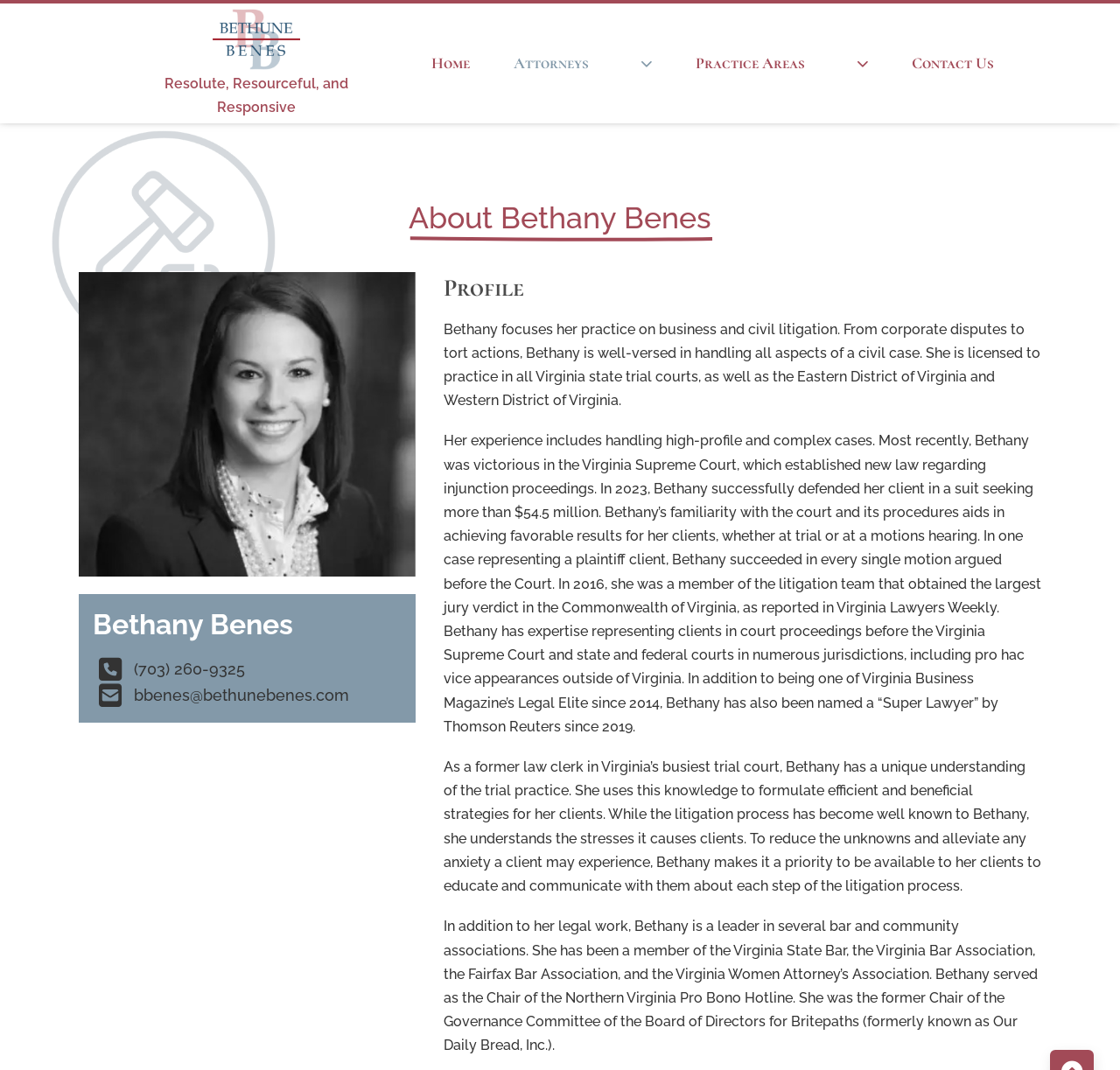Provide a single word or phrase to answer the given question: 
What is the name of the attorney?

Bethany Benes